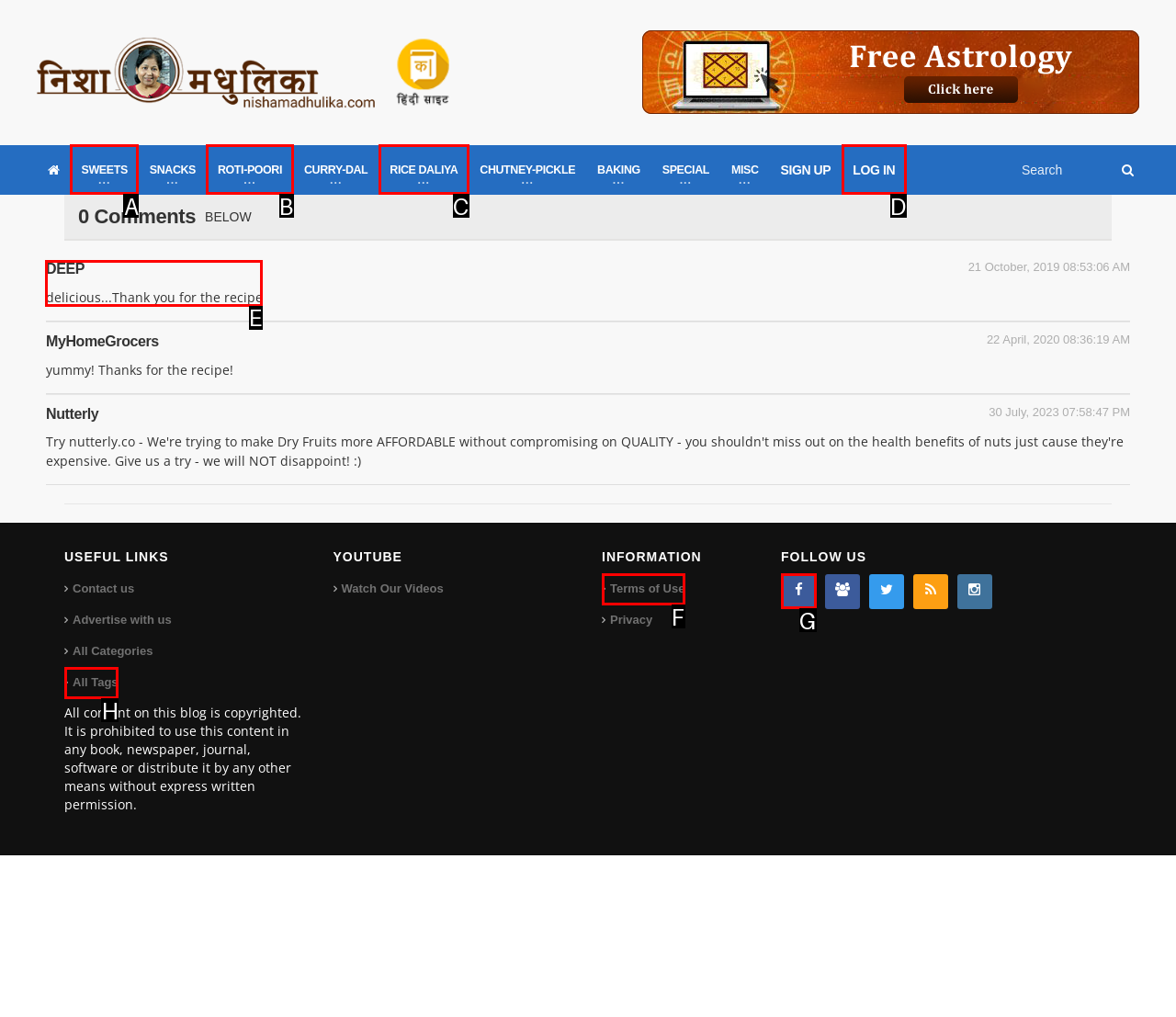Select the letter of the UI element you need to click to complete this task: Read comments.

E